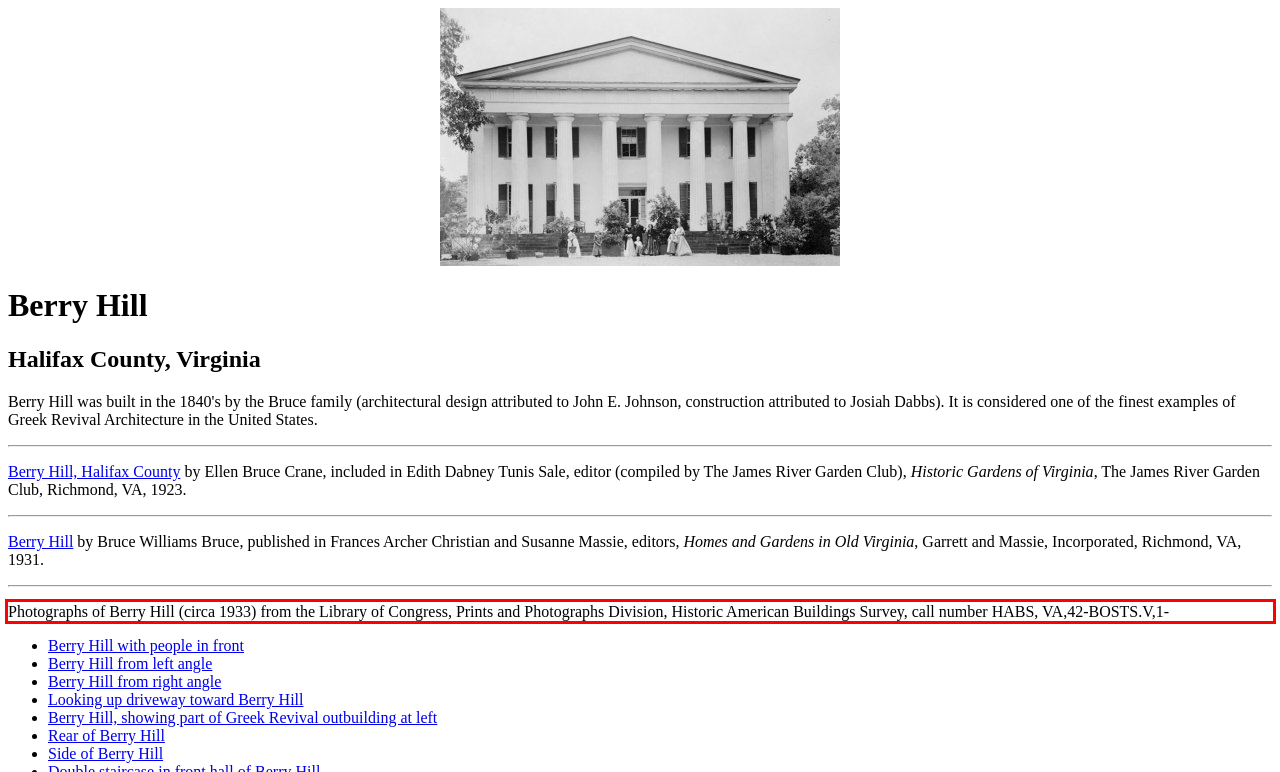Observe the screenshot of the webpage that includes a red rectangle bounding box. Conduct OCR on the content inside this red bounding box and generate the text.

Photographs of Berry Hill (circa 1933) from the Library of Congress, Prints and Photographs Division, Historic American Buildings Survey, call number HABS, VA,42-BOSTS.V,1-